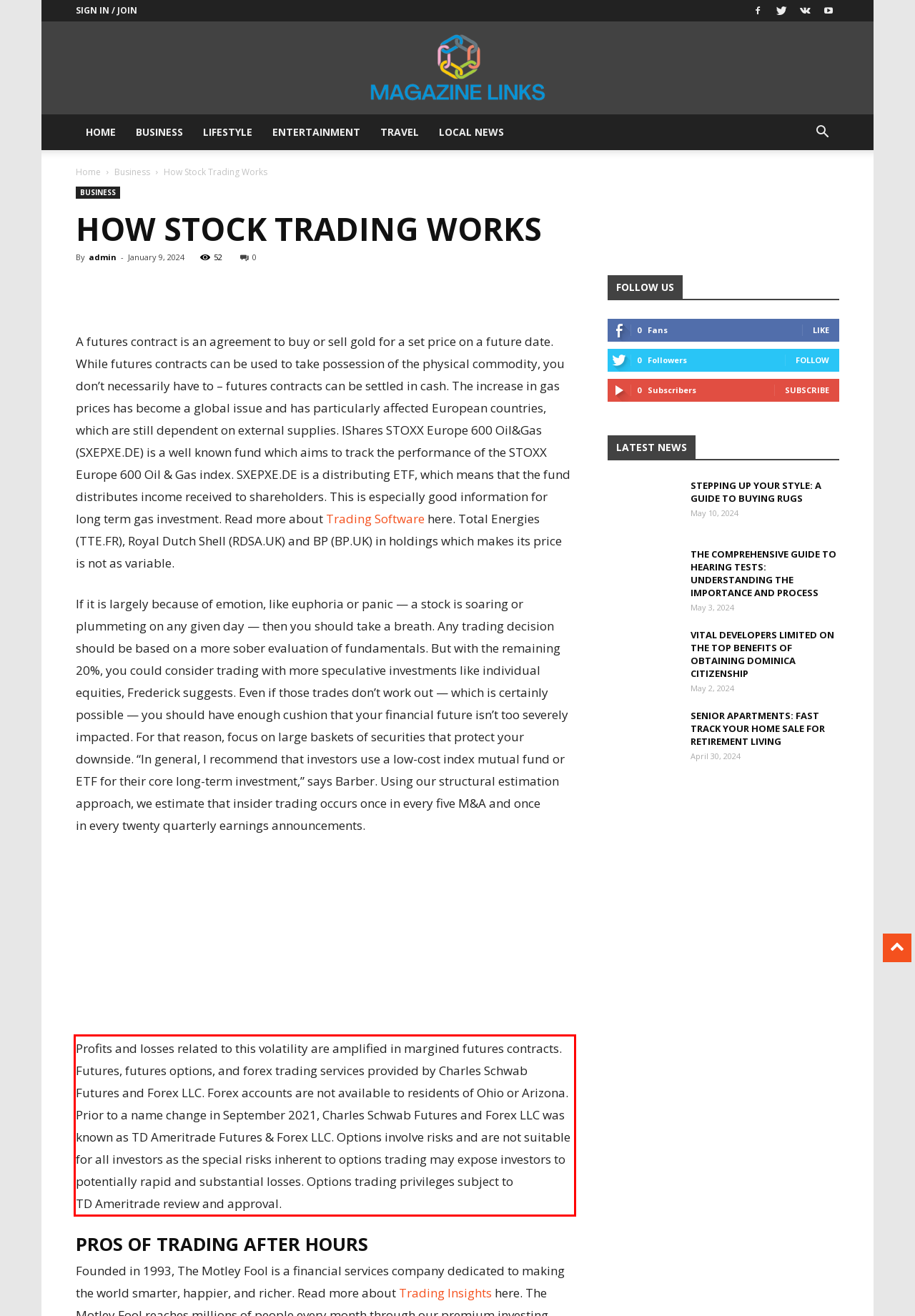Analyze the screenshot of a webpage where a red rectangle is bounding a UI element. Extract and generate the text content within this red bounding box.

Profits and losses related to this volatility are amplified in margined futures contracts. Futures, futures options, and forex trading services provided by Charles Schwab Futures and Forex LLC. Forex accounts are not available to residents of Ohio or Arizona. Prior to a name change in September 2021, Charles Schwab Futures and Forex LLC was known as TD Ameritrade Futures & Forex LLC. Options involve risks and are not suitable for all investors as the special risks inherent to options trading may expose investors to potentially rapid and substantial losses. Options trading privileges subject to TD Ameritrade review and approval.